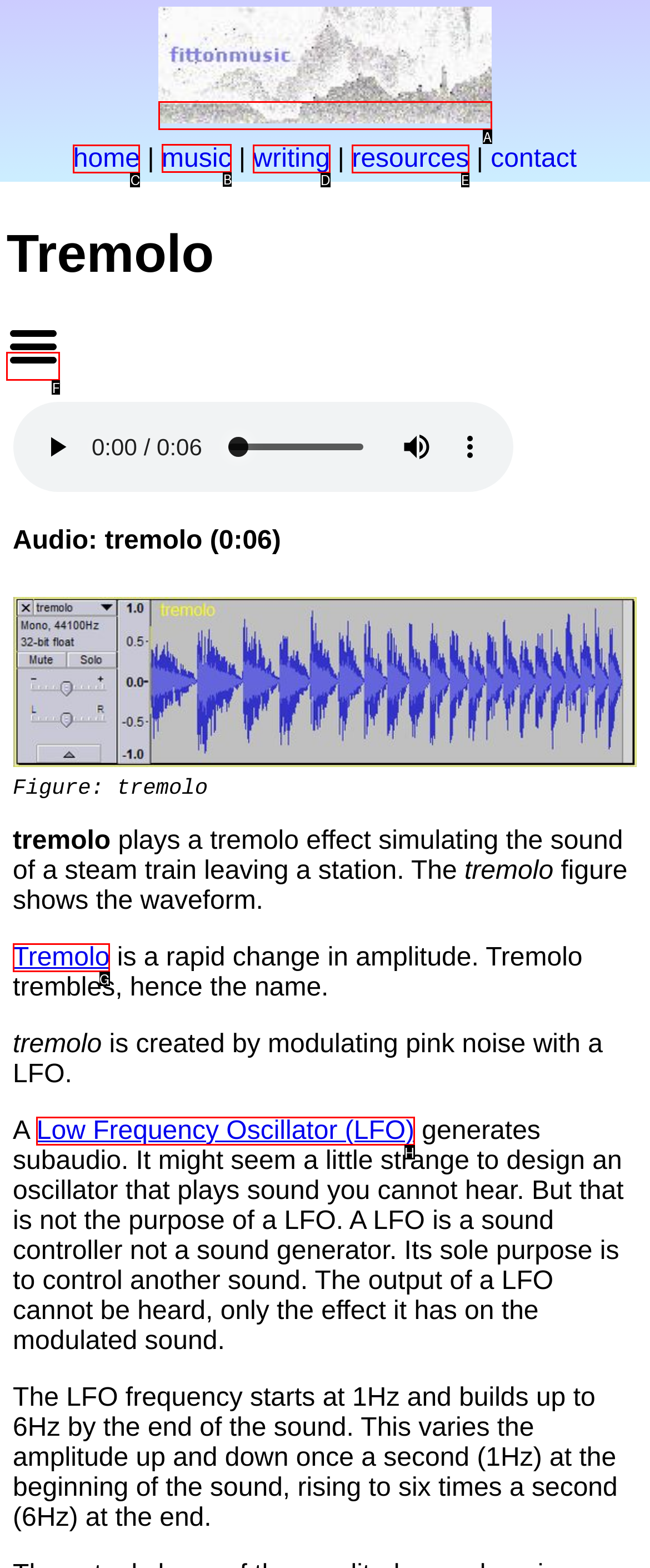To perform the task "visit the music writing page", which UI element's letter should you select? Provide the letter directly.

B